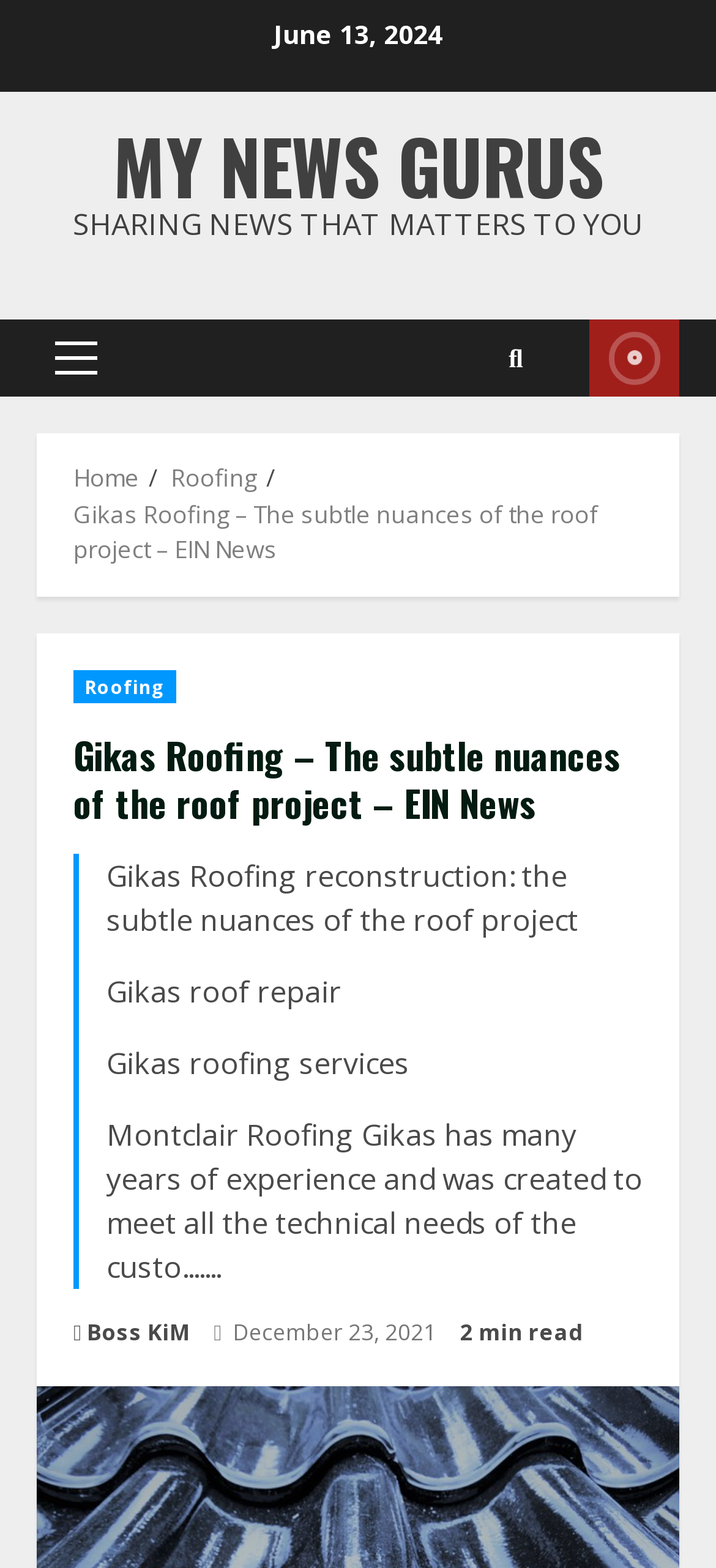What is the date mentioned at the top of the webpage?
Refer to the image and provide a concise answer in one word or phrase.

June 13, 2024